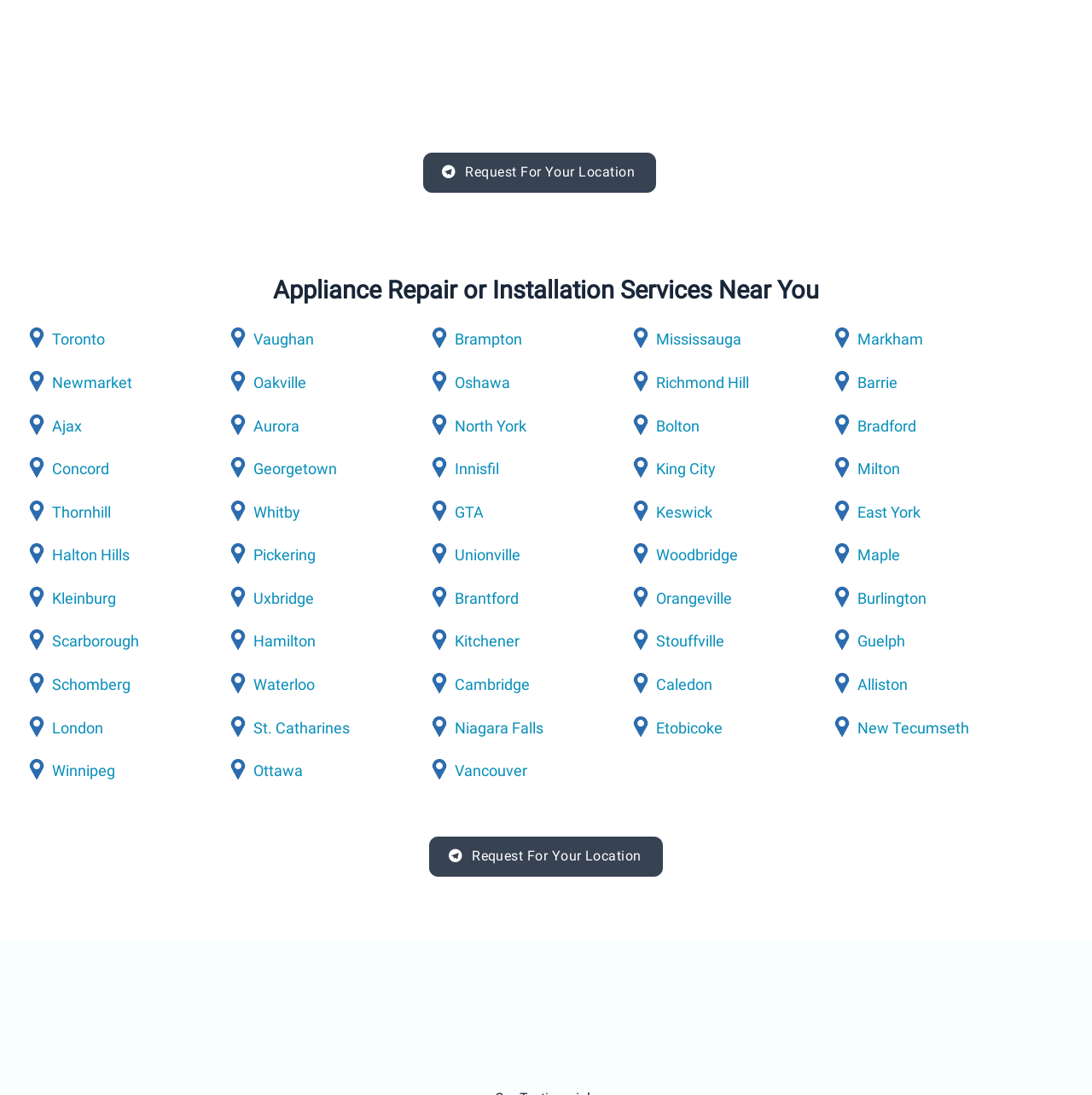Please find the bounding box coordinates of the clickable region needed to complete the following instruction: "Request for your location again". The bounding box coordinates must consist of four float numbers between 0 and 1, i.e., [left, top, right, bottom].

[0.393, 0.764, 0.607, 0.801]